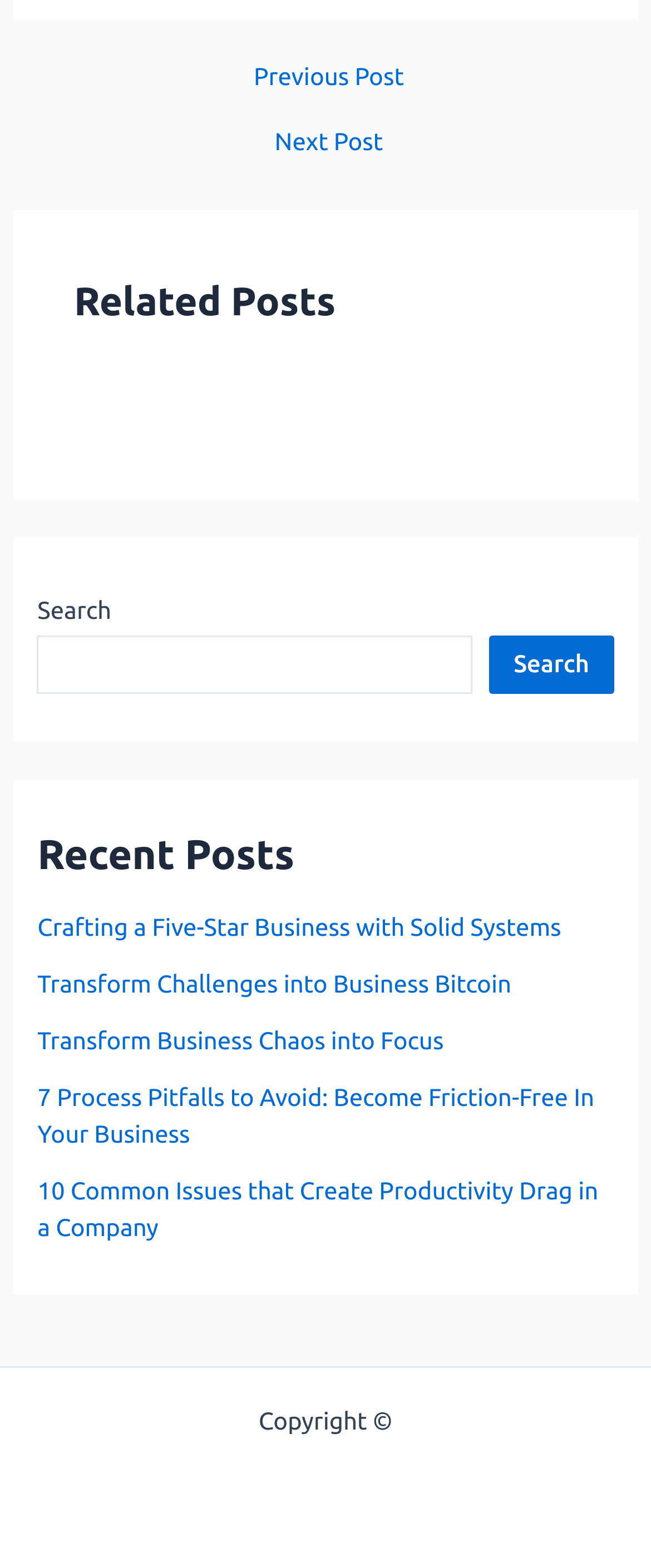Using the element description: "Transform Business Chaos into Focus", determine the bounding box coordinates. The coordinates should be in the format [left, top, right, bottom], with values between 0 and 1.

[0.058, 0.654, 0.682, 0.673]